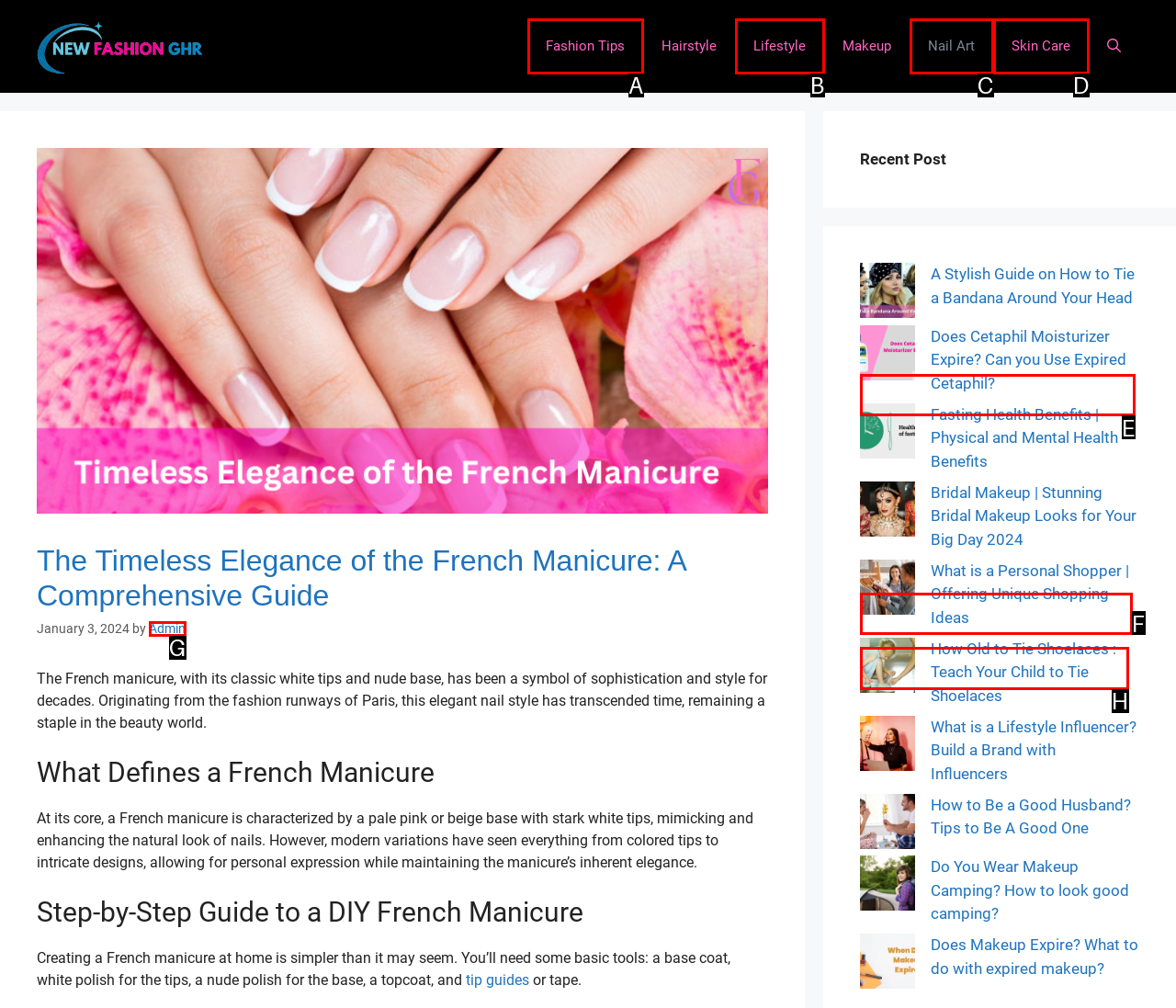Find the HTML element that corresponds to the description: Nail Art. Indicate your selection by the letter of the appropriate option.

C